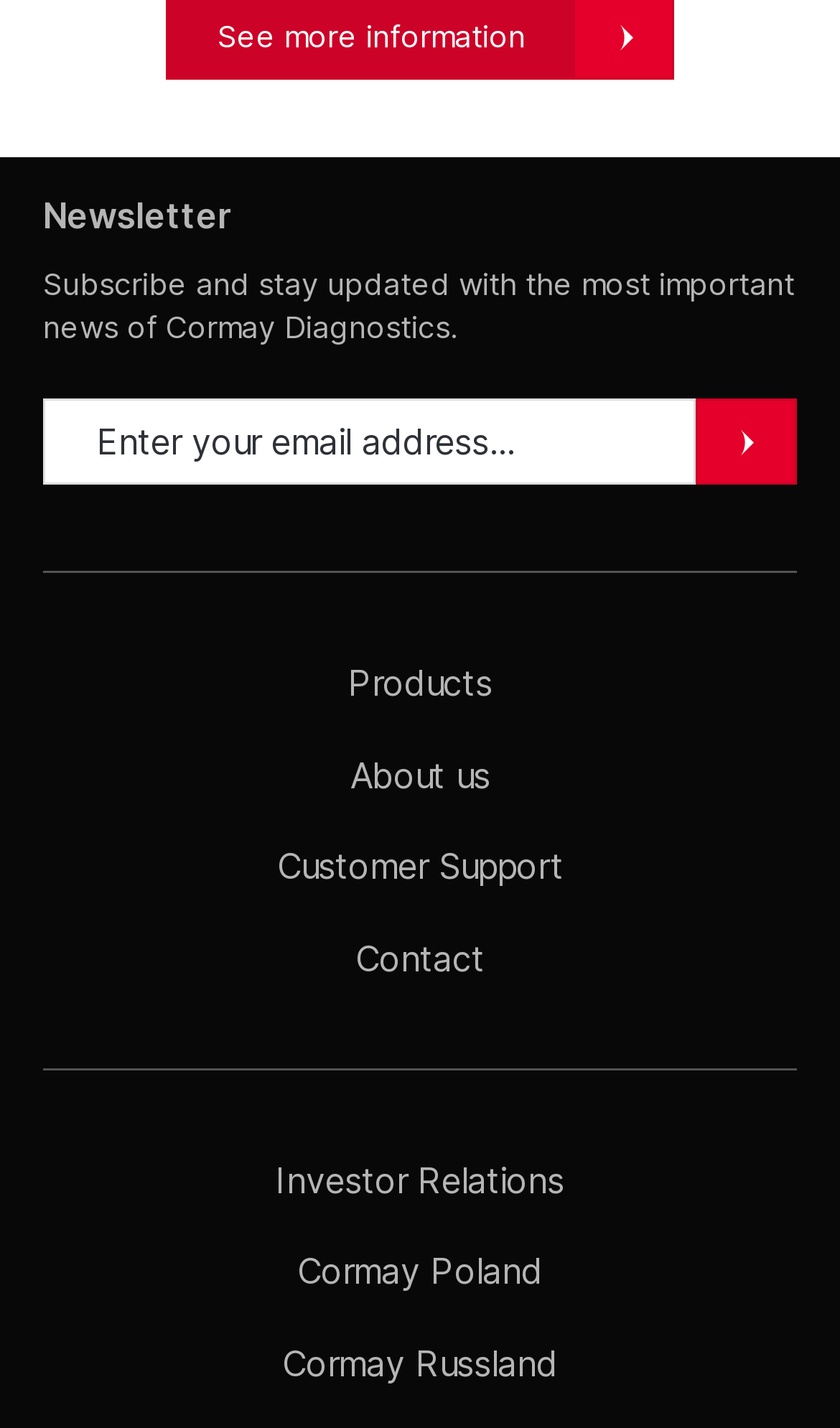Find the bounding box coordinates of the element you need to click on to perform this action: 'Contact Cormay Diagnostics'. The coordinates should be represented by four float values between 0 and 1, in the format [left, top, right, bottom].

[0.051, 0.654, 0.949, 0.688]